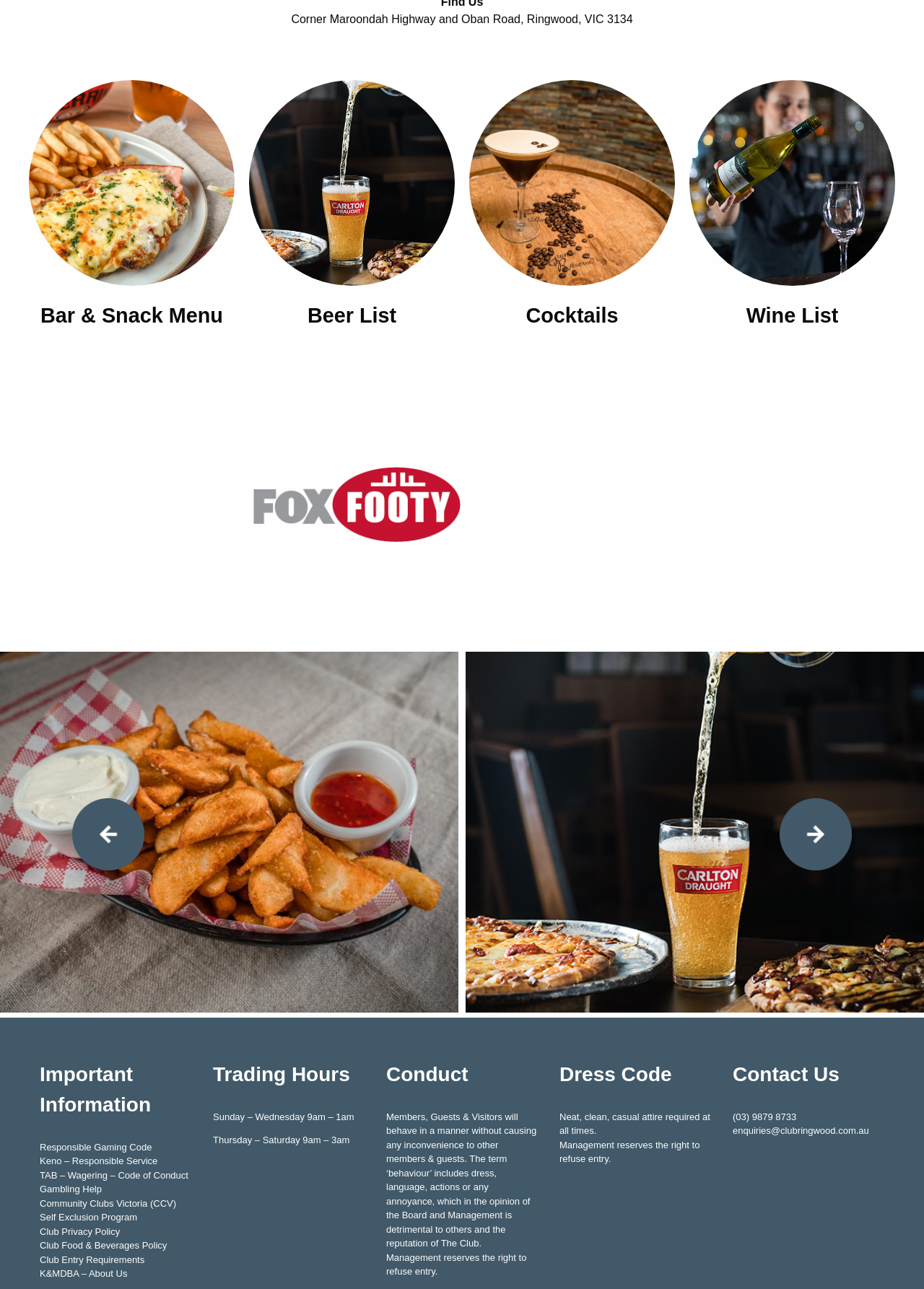Provide a single word or phrase to answer the given question: 
What is the address of the club?

Corner Maroondah Highway and Oban Road, Ringwood, VIC 3134